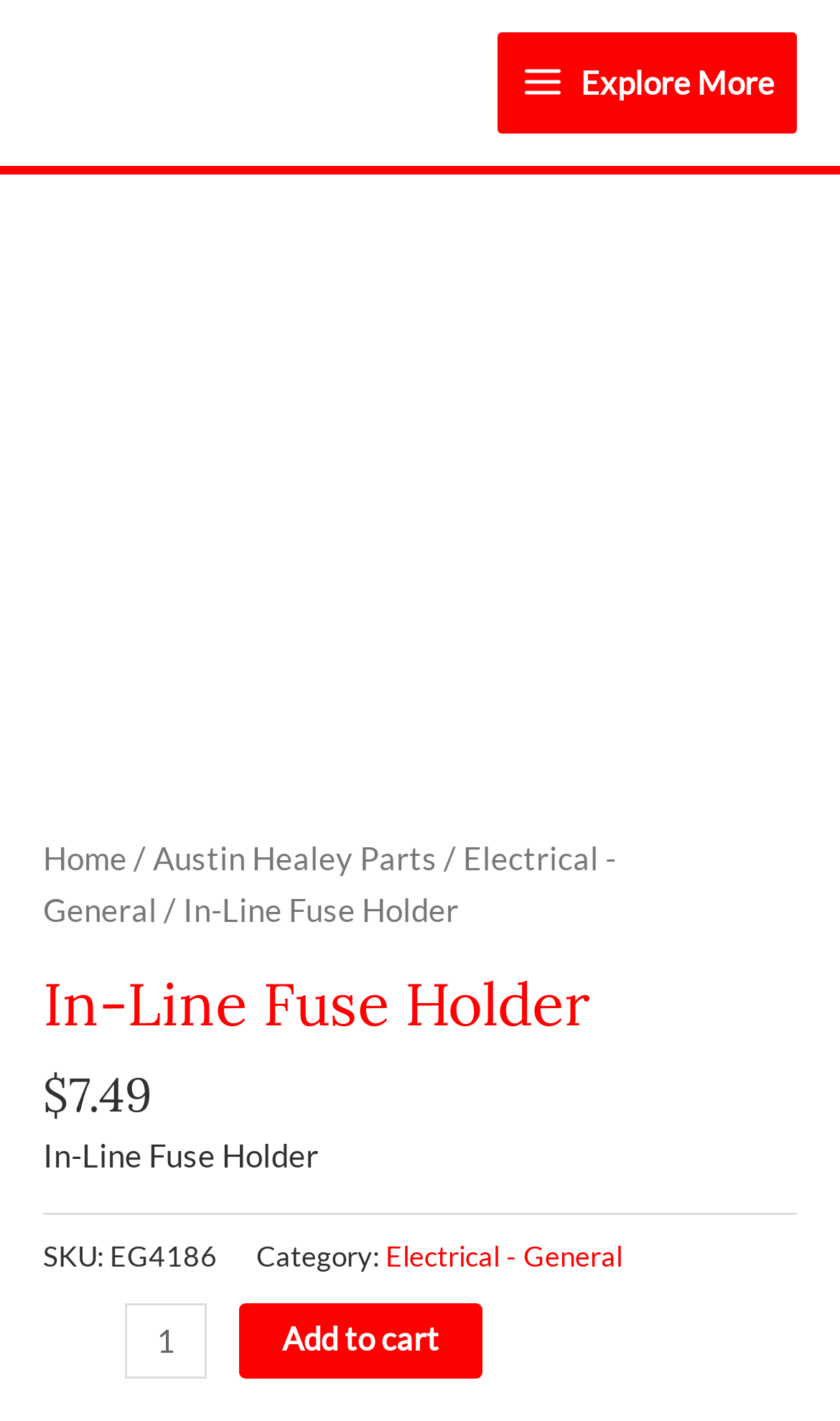Please give a succinct answer to the question in one word or phrase:
What is the SKU of the In-Line Fuse Holder?

EG4186